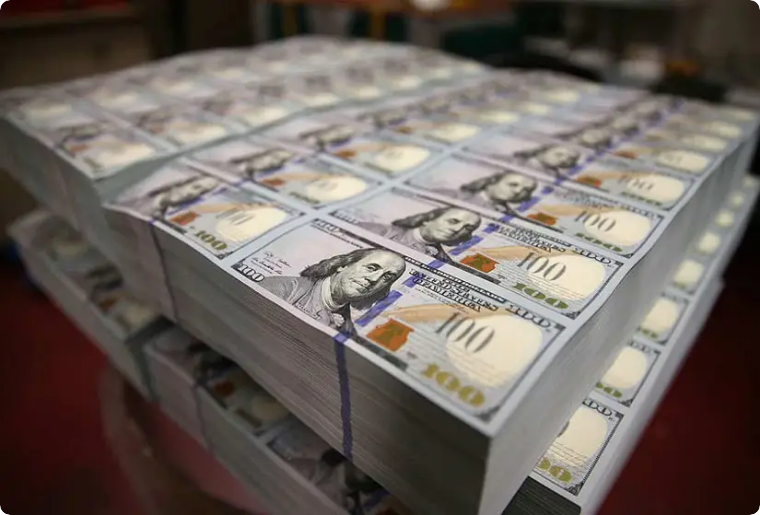What is the context of the image?
Look at the webpage screenshot and answer the question with a detailed explanation.

The image is related to the recent discussions surrounding a significant influx of millionaires in San Francisco, as highlighted in an article titled 'New Influx Of Millionaires In San Francisco', and it serves to emphasize the financial opportunities and economic developments relevant to the region, particularly in the context of initial public offerings (IPOs) from notable tech companies.